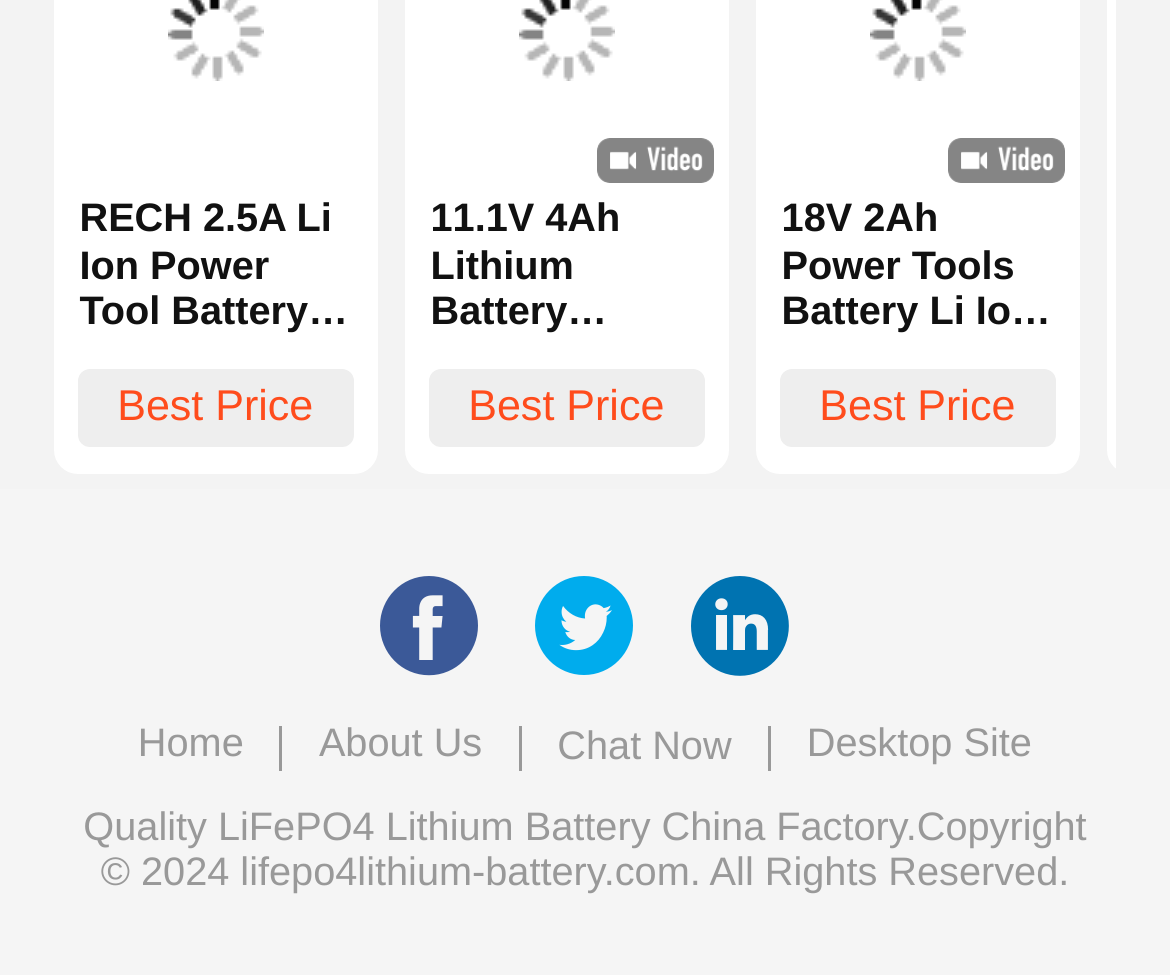Please identify the coordinates of the bounding box for the clickable region that will accomplish this instruction: "Check Best Price".

[0.067, 0.378, 0.301, 0.459]